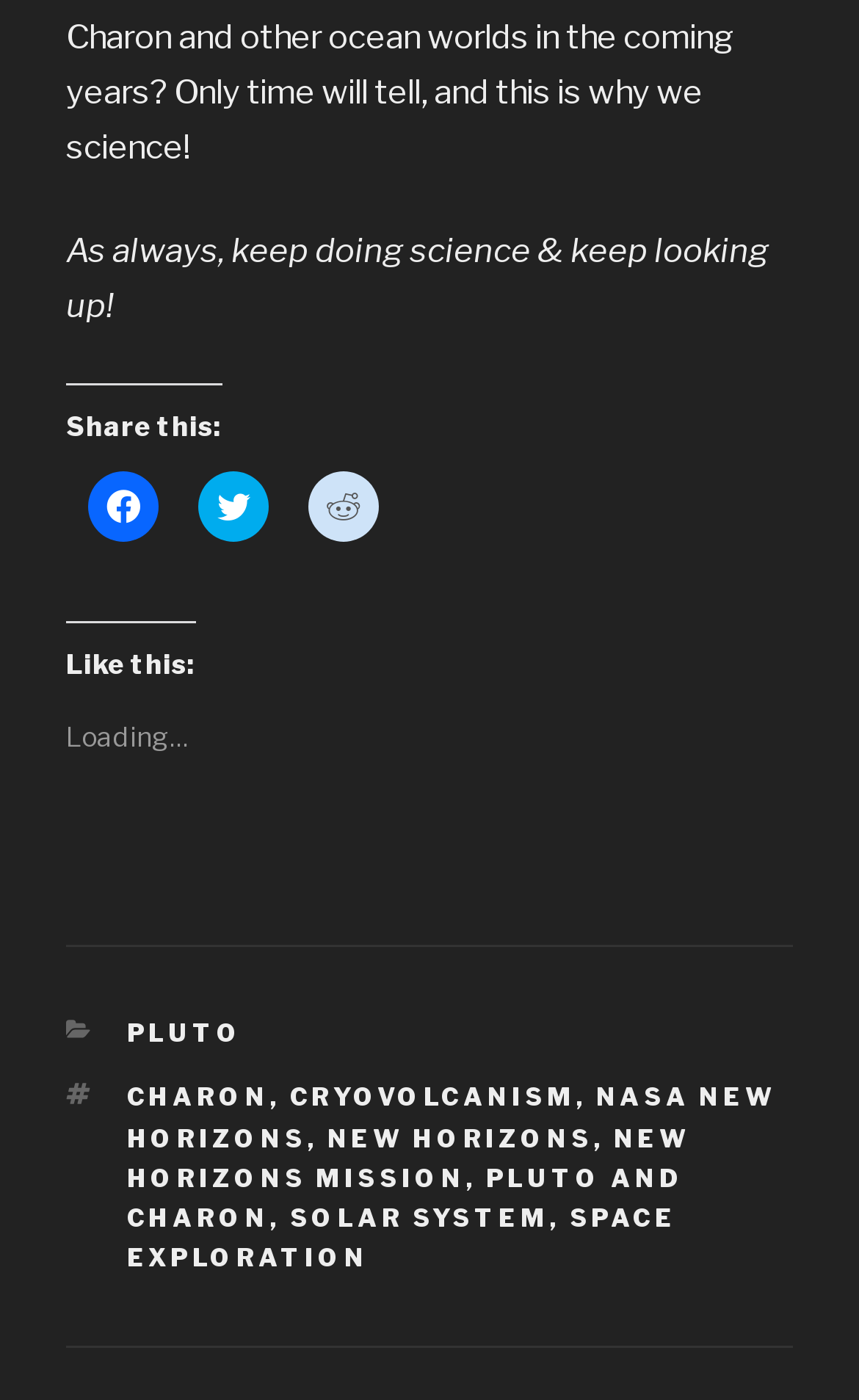How many social media platforms are available for sharing?
Analyze the image and provide a thorough answer to the question.

The webpage has a 'Share this:' section with three social media links: Facebook, Twitter, and Reddit, which can be used to share the content.